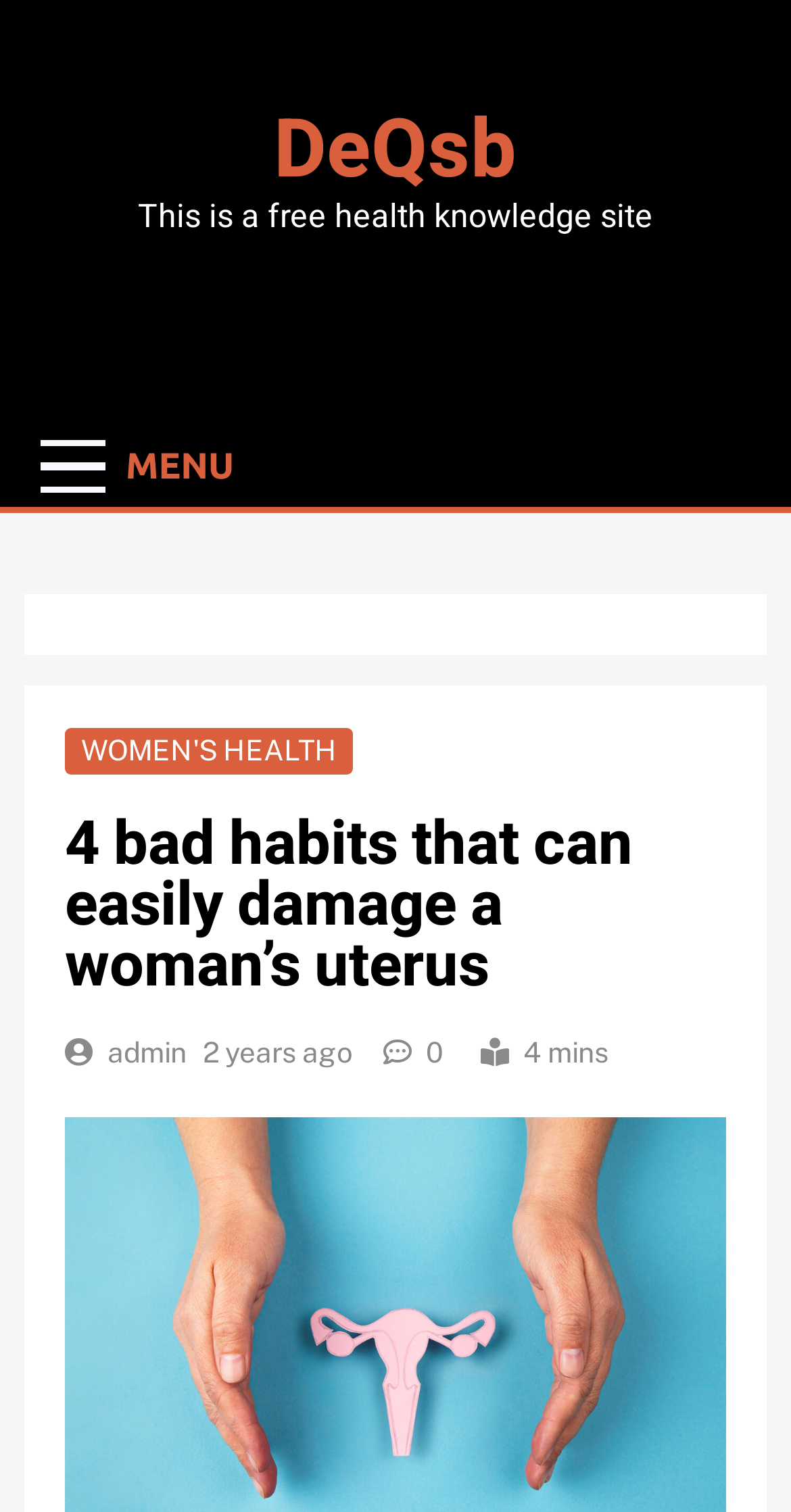Answer in one word or a short phrase: 
How many minutes does it take to read the article?

4 mins